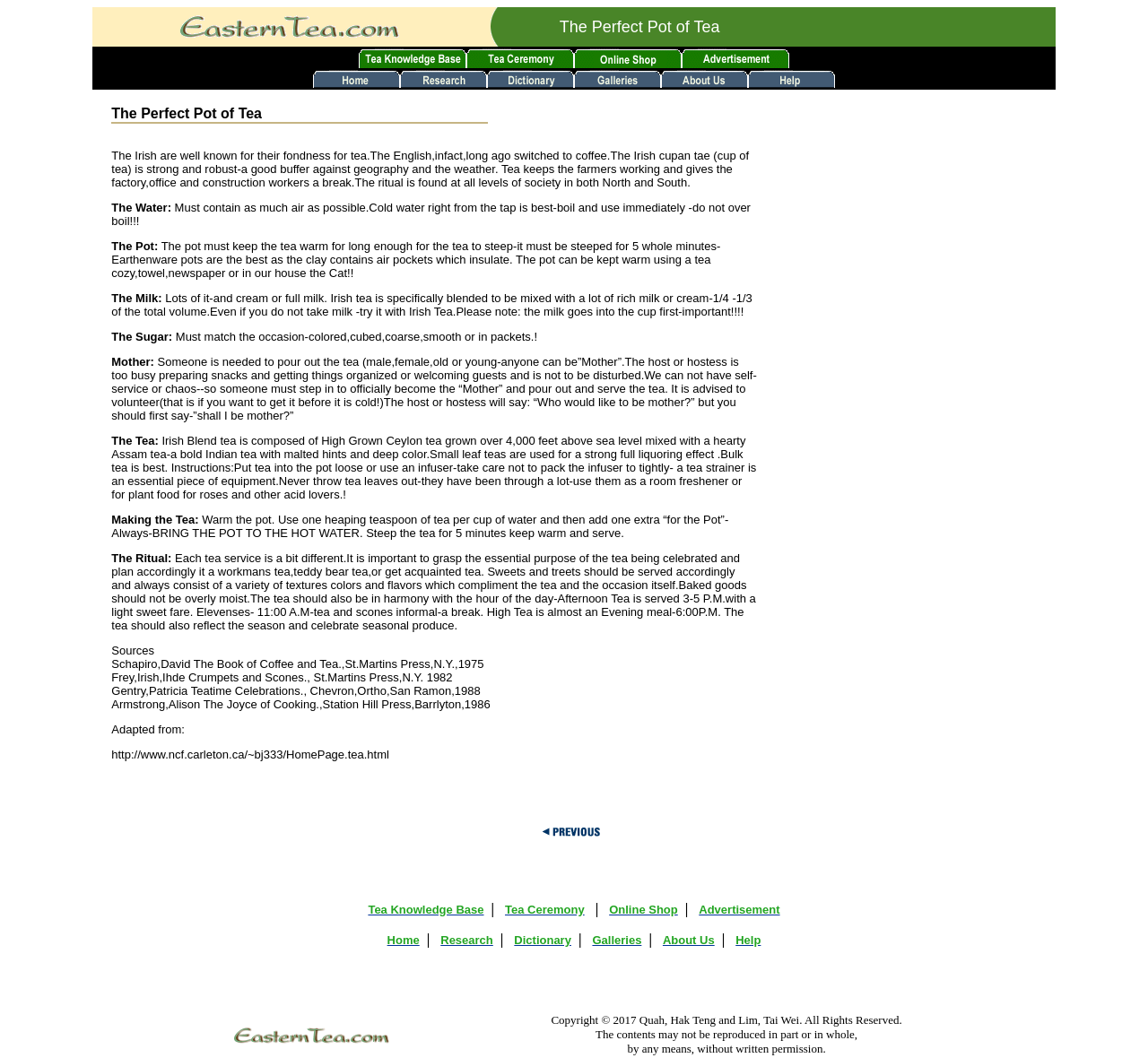Locate the bounding box coordinates of the segment that needs to be clicked to meet this instruction: "click the 'Tea Ceremony' link".

[0.406, 0.053, 0.5, 0.067]